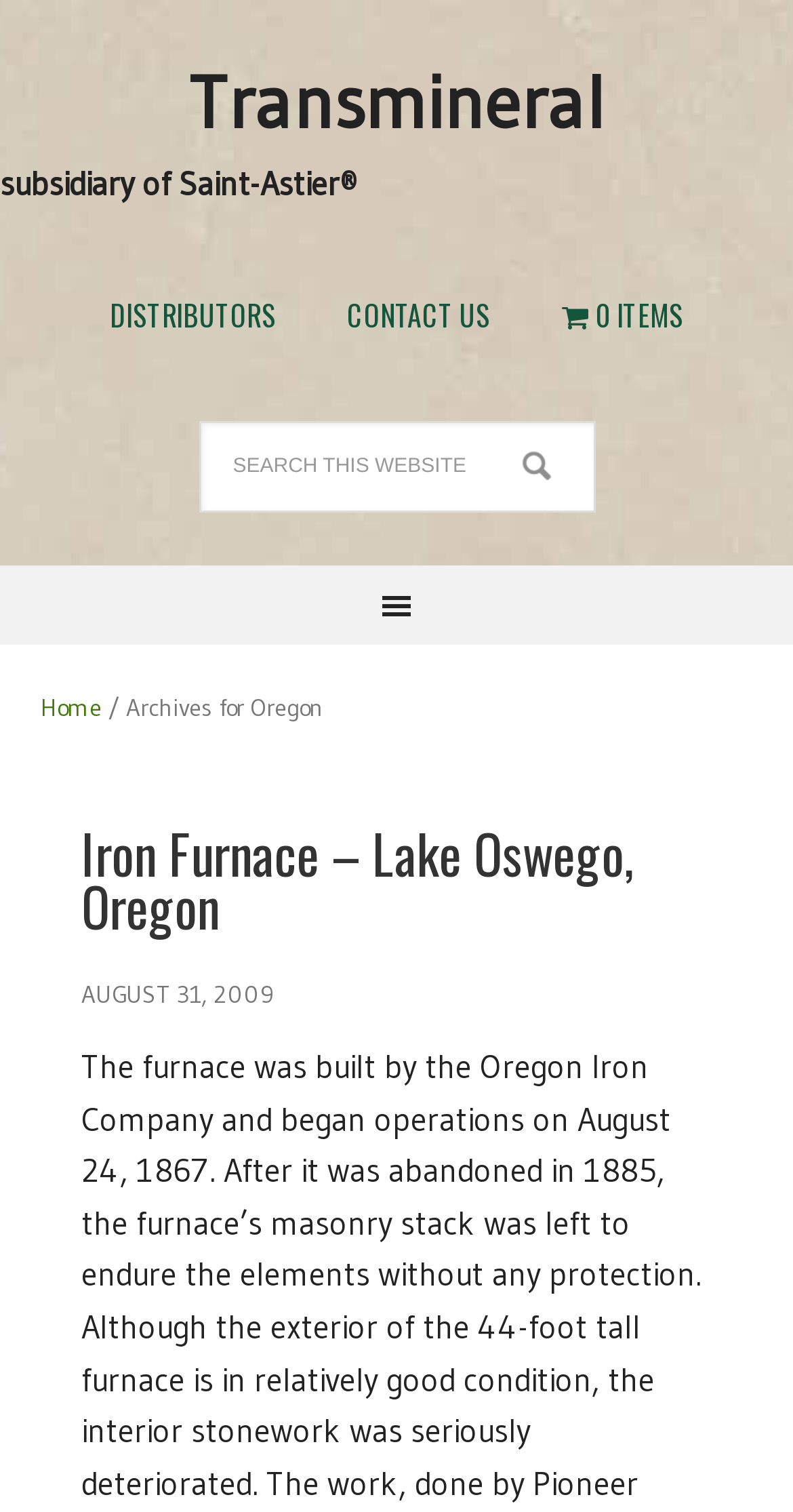Given the element description: "Home", predict the bounding box coordinates of the UI element it refers to, using four float numbers between 0 and 1, i.e., [left, top, right, bottom].

[0.051, 0.457, 0.128, 0.477]